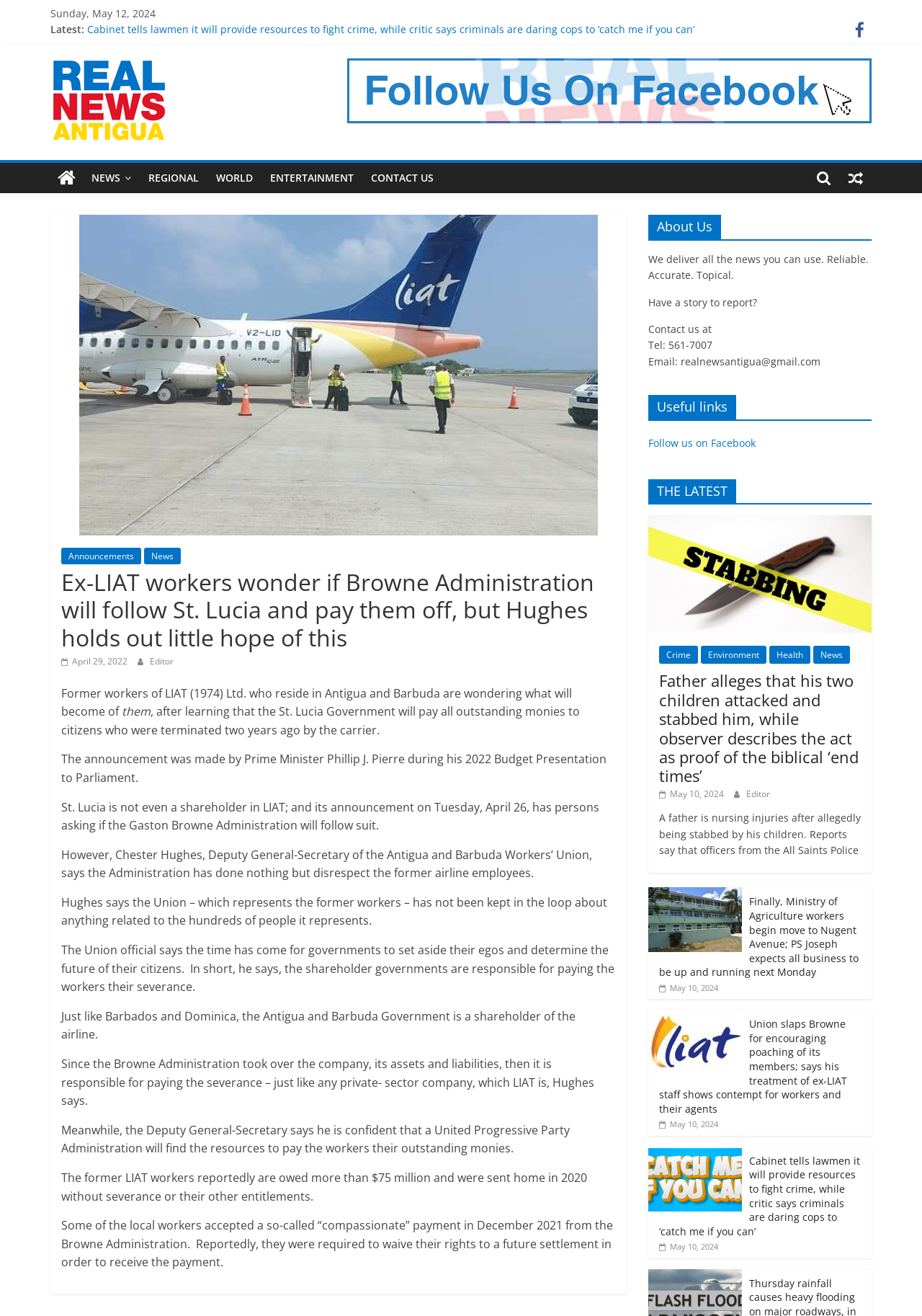How many images are there in the 'THE LATEST' section?
Utilize the image to construct a detailed and well-explained answer.

I found the 'THE LATEST' section on the right side of the webpage and counted the number of images, which are three news article images.